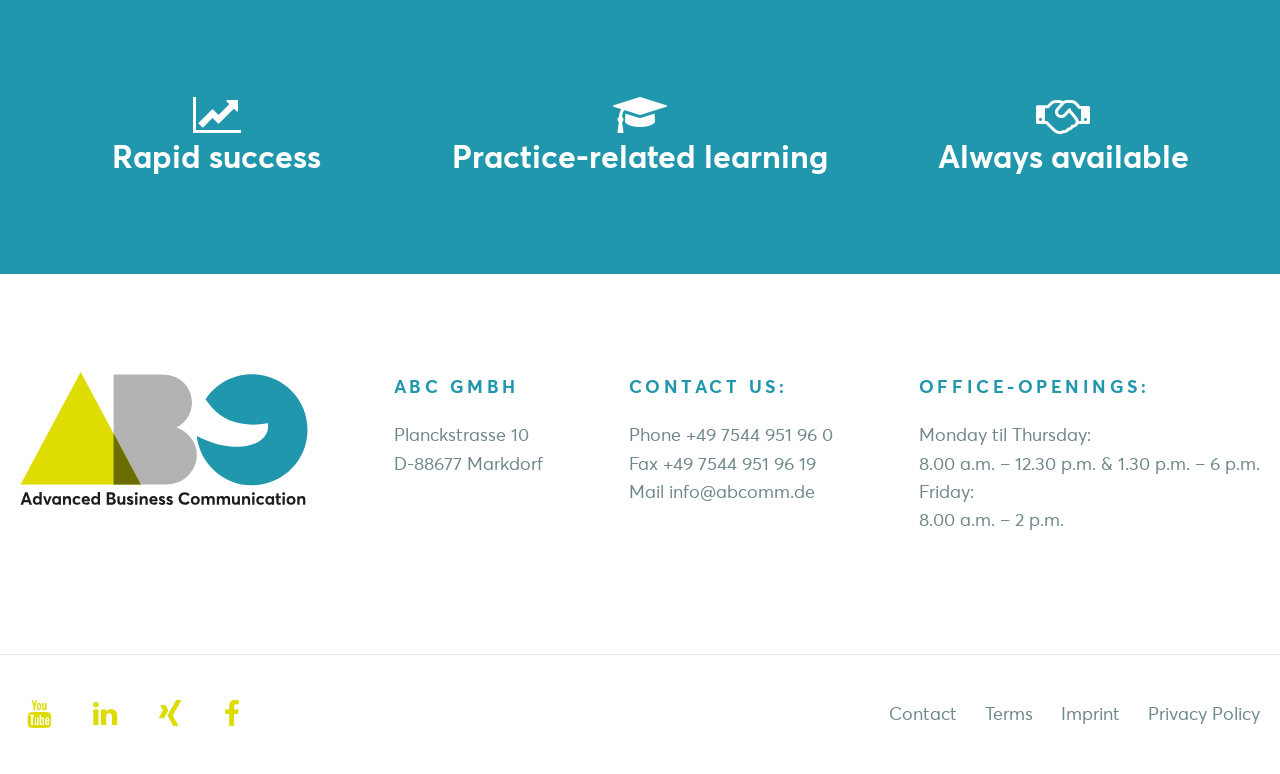Using the given element description, provide the bounding box coordinates (top-left x, top-left y, bottom-right x, bottom-right y) for the corresponding UI element in the screenshot: title="LinkedIn"

[0.067, 0.896, 0.097, 0.95]